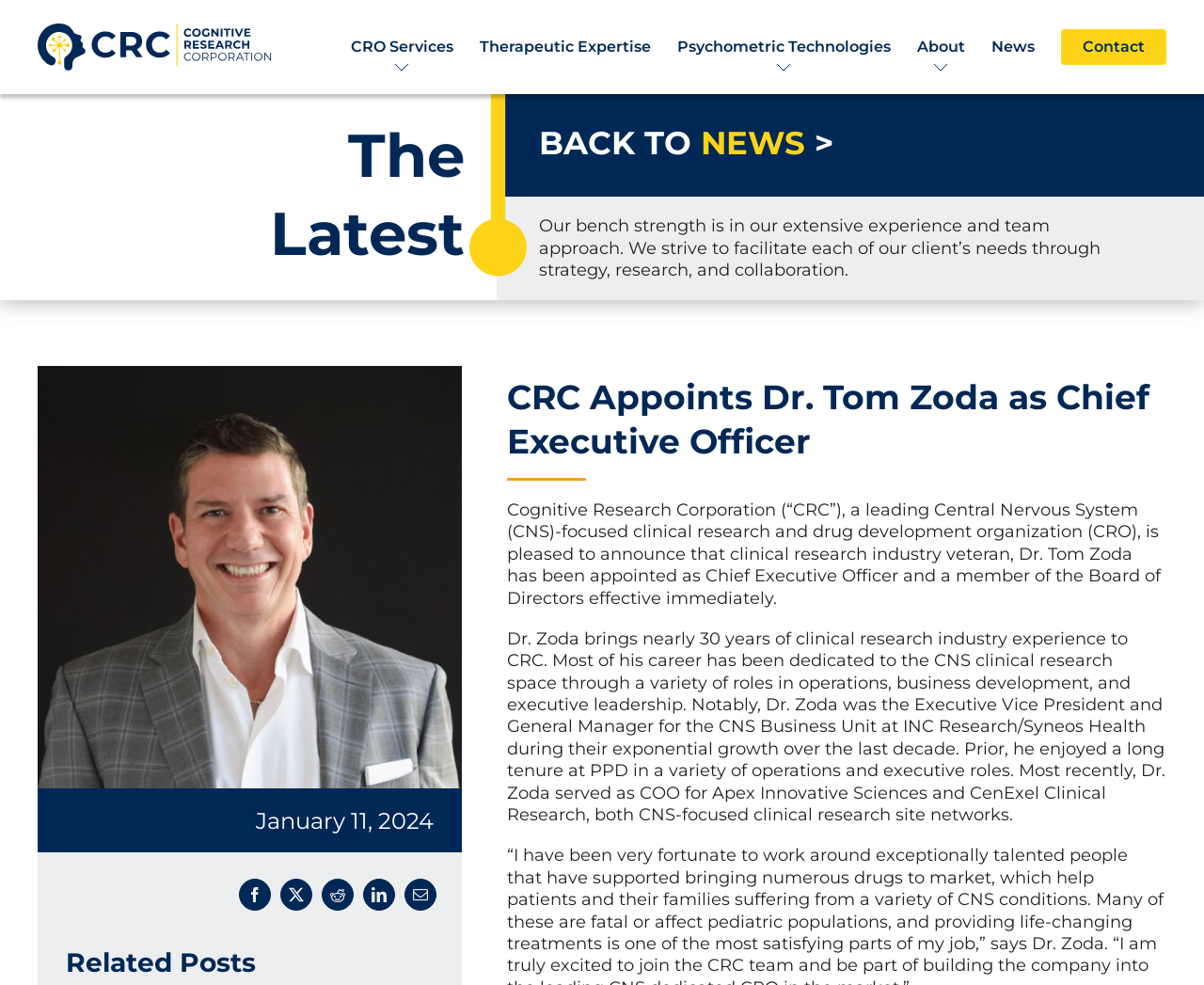Kindly determine the bounding box coordinates for the clickable area to achieve the given instruction: "Read the news".

[0.823, 0.0, 0.859, 0.096]